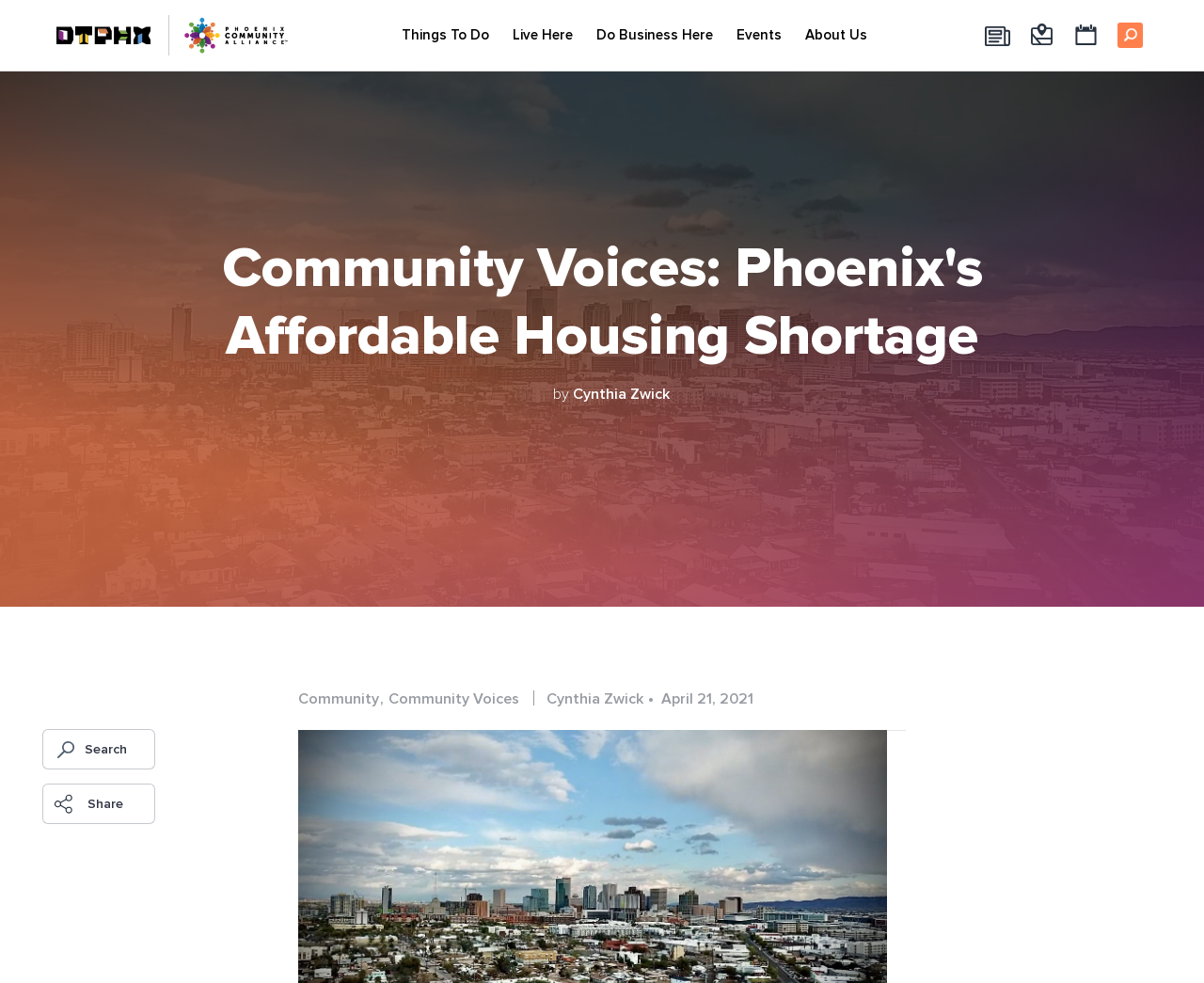Please study the image and answer the question comprehensively:
What is the date of the article?

I found a StaticText element with the text 'April 21, 2021', which is located below the author's name, indicating the date of the article.